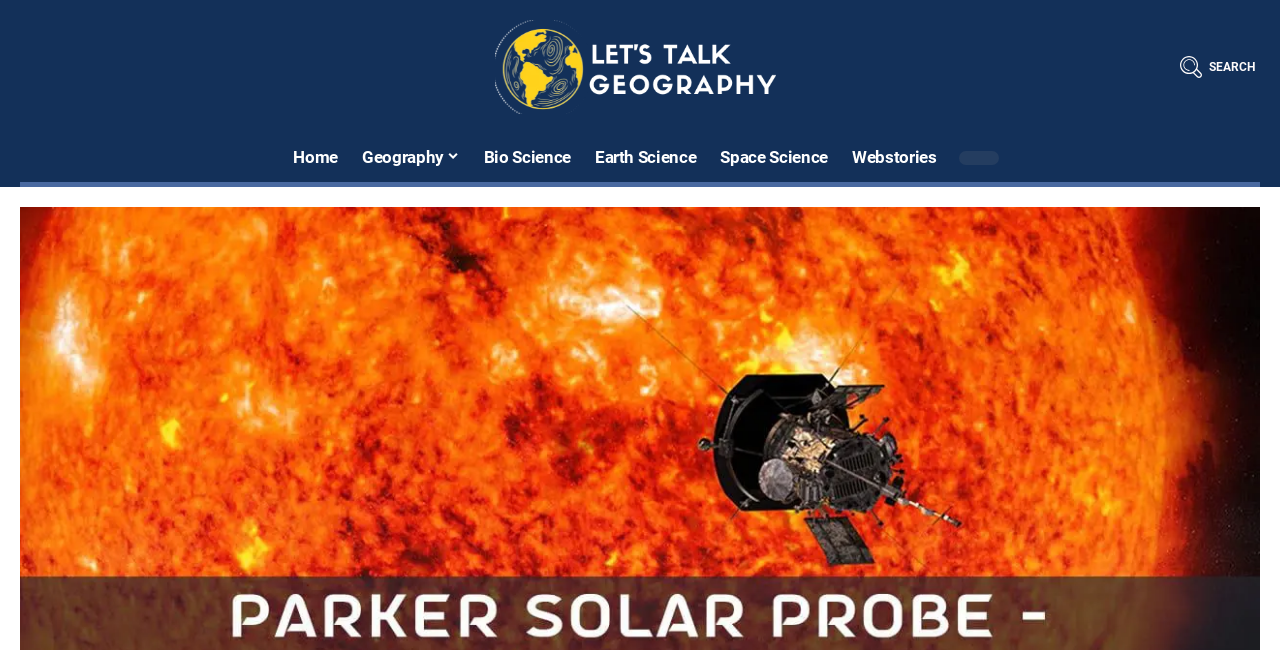Using the webpage screenshot, locate the HTML element that fits the following description and provide its bounding box: "About us".

None